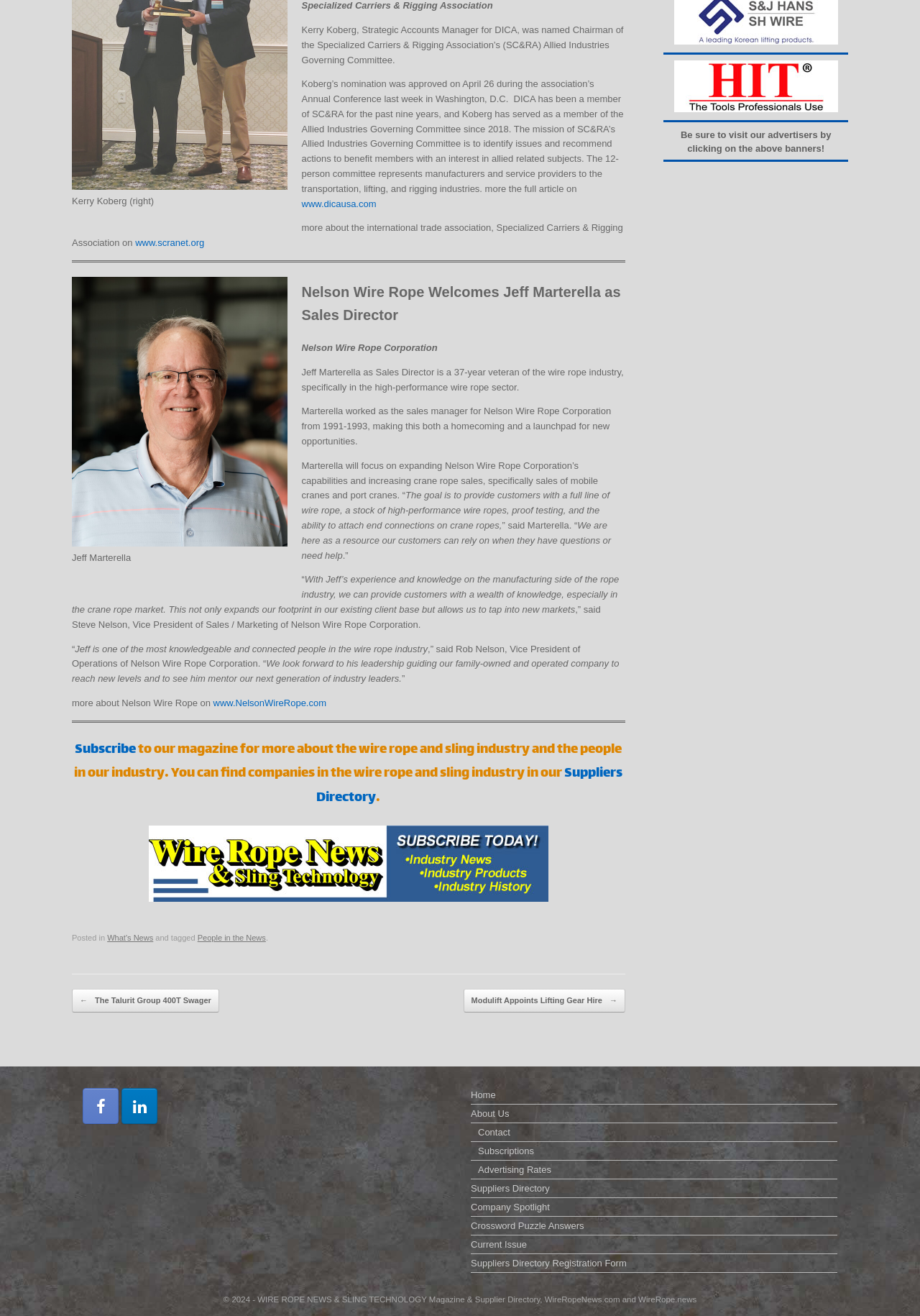Please specify the coordinates of the bounding box for the element that should be clicked to carry out this instruction: "Subscribe to the magazine". The coordinates must be four float numbers between 0 and 1, formatted as [left, top, right, bottom].

[0.082, 0.561, 0.148, 0.579]